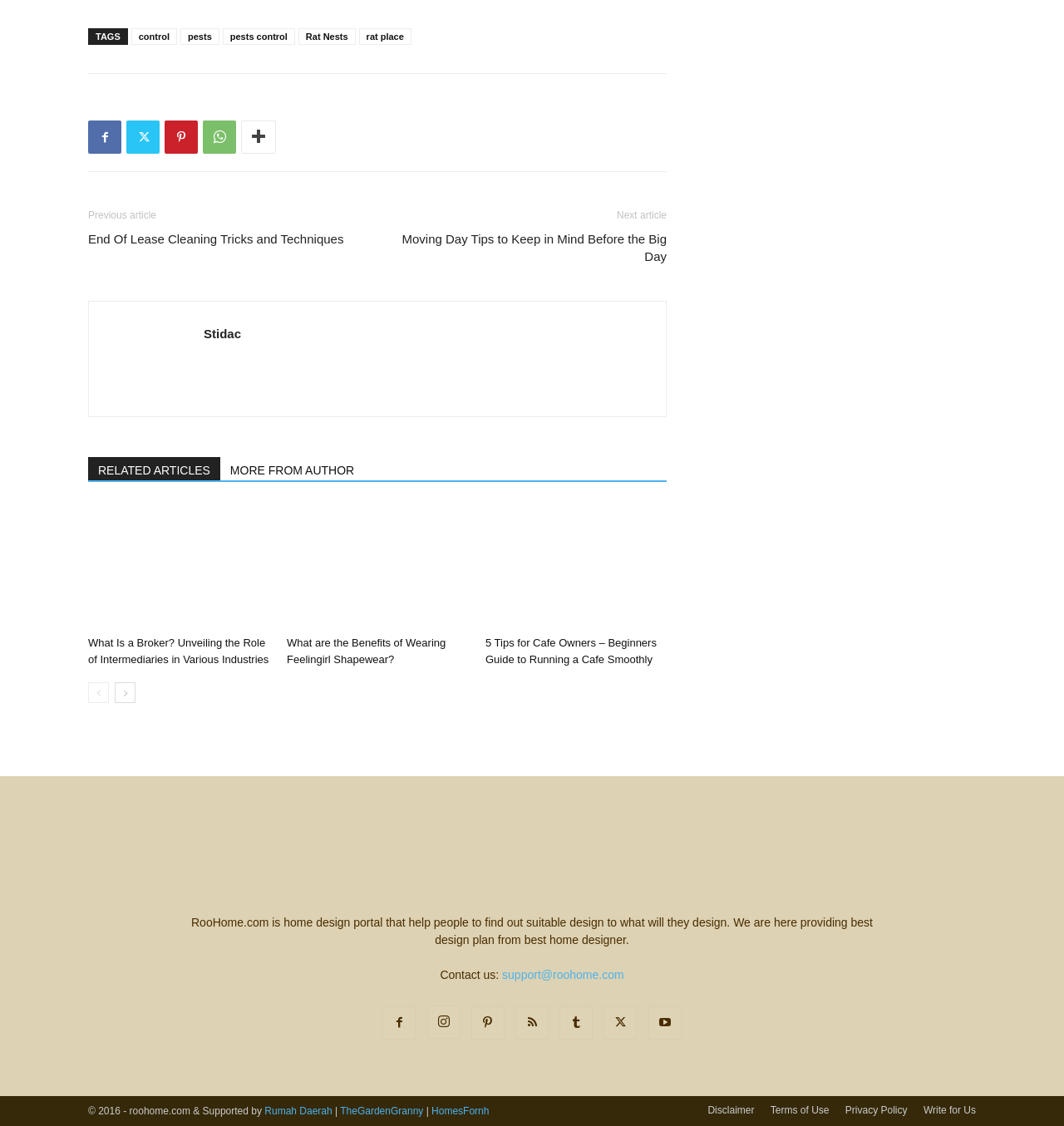What are the social media icons?
Based on the visual, give a brief answer using one word or a short phrase.

Facebook, Twitter, etc.